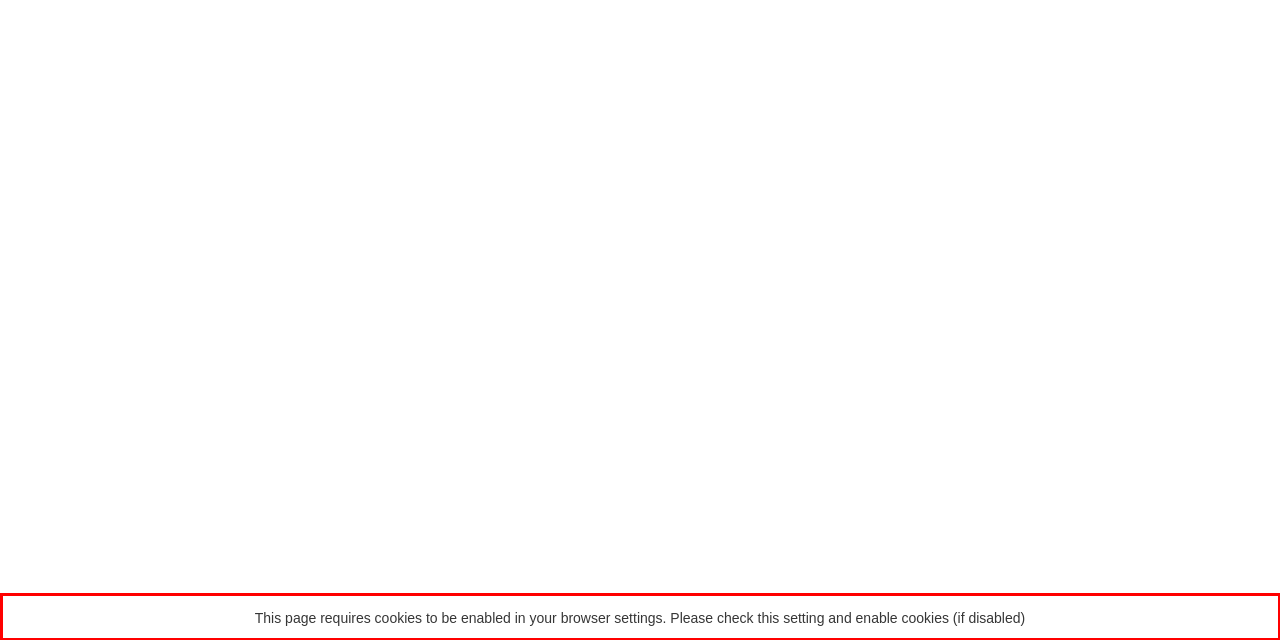Review the webpage screenshot provided, and perform OCR to extract the text from the red bounding box.

This page requires cookies to be enabled in your browser settings. Please check this setting and enable cookies (if disabled)